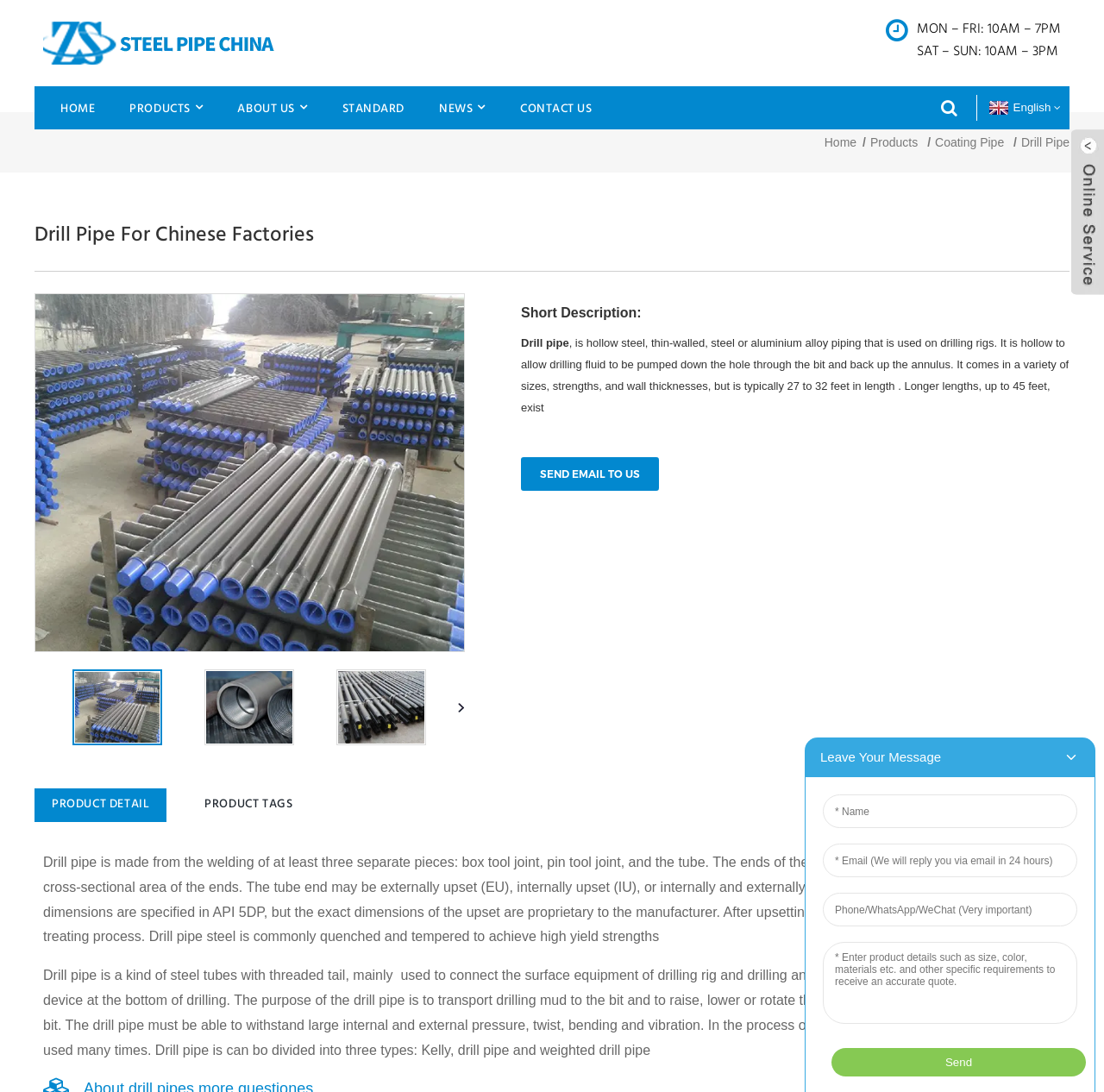Given the description "Send email to us", provide the bounding box coordinates of the corresponding UI element.

[0.472, 0.419, 0.597, 0.449]